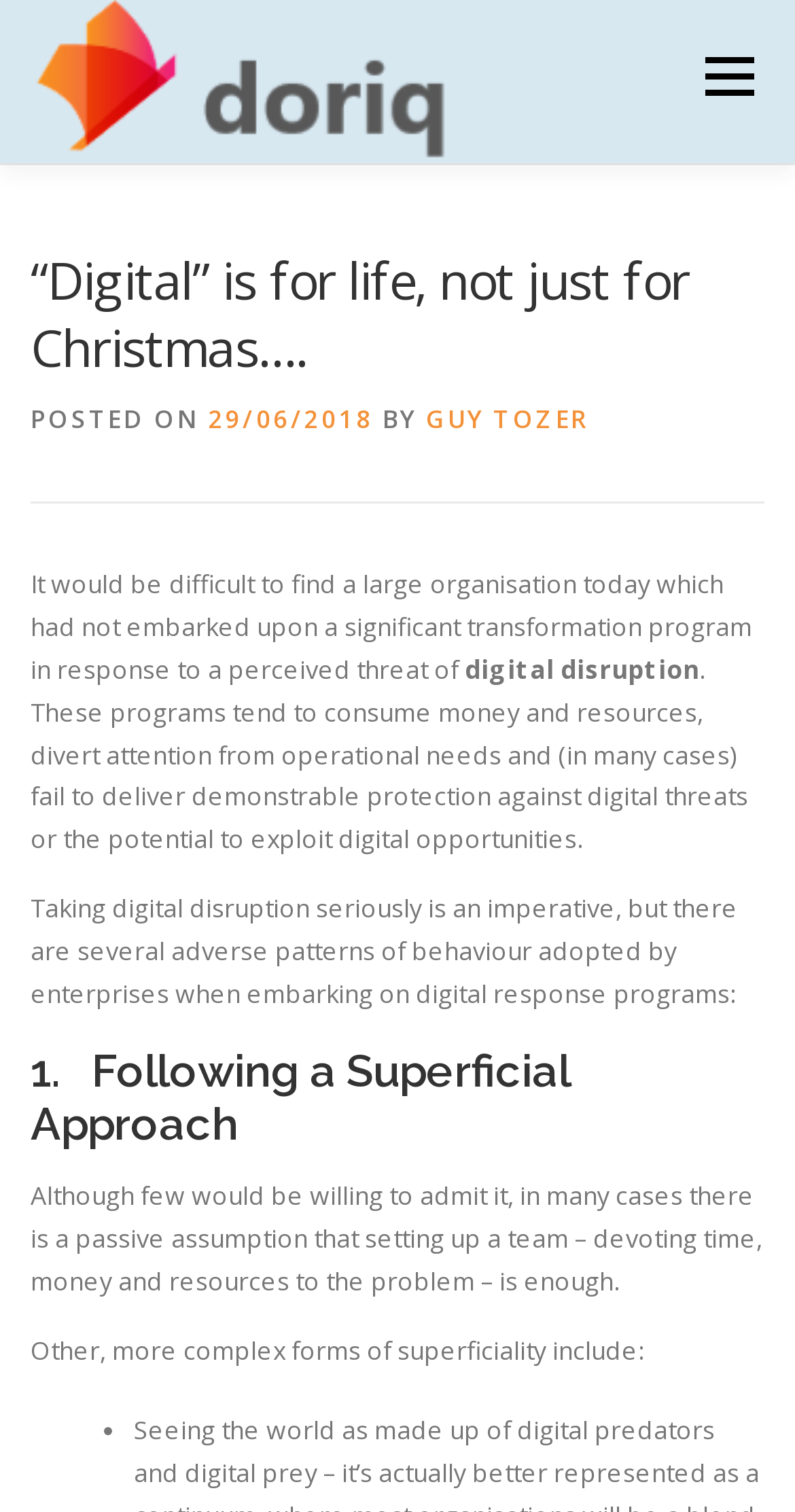What is the company name?
Analyze the image and deliver a detailed answer to the question.

The company name can be found in the top-left corner of the webpage, where it is written as '“Digital” is for life, not just for Christmas…. – Doriq Limited'. It is also linked to the company's homepage.